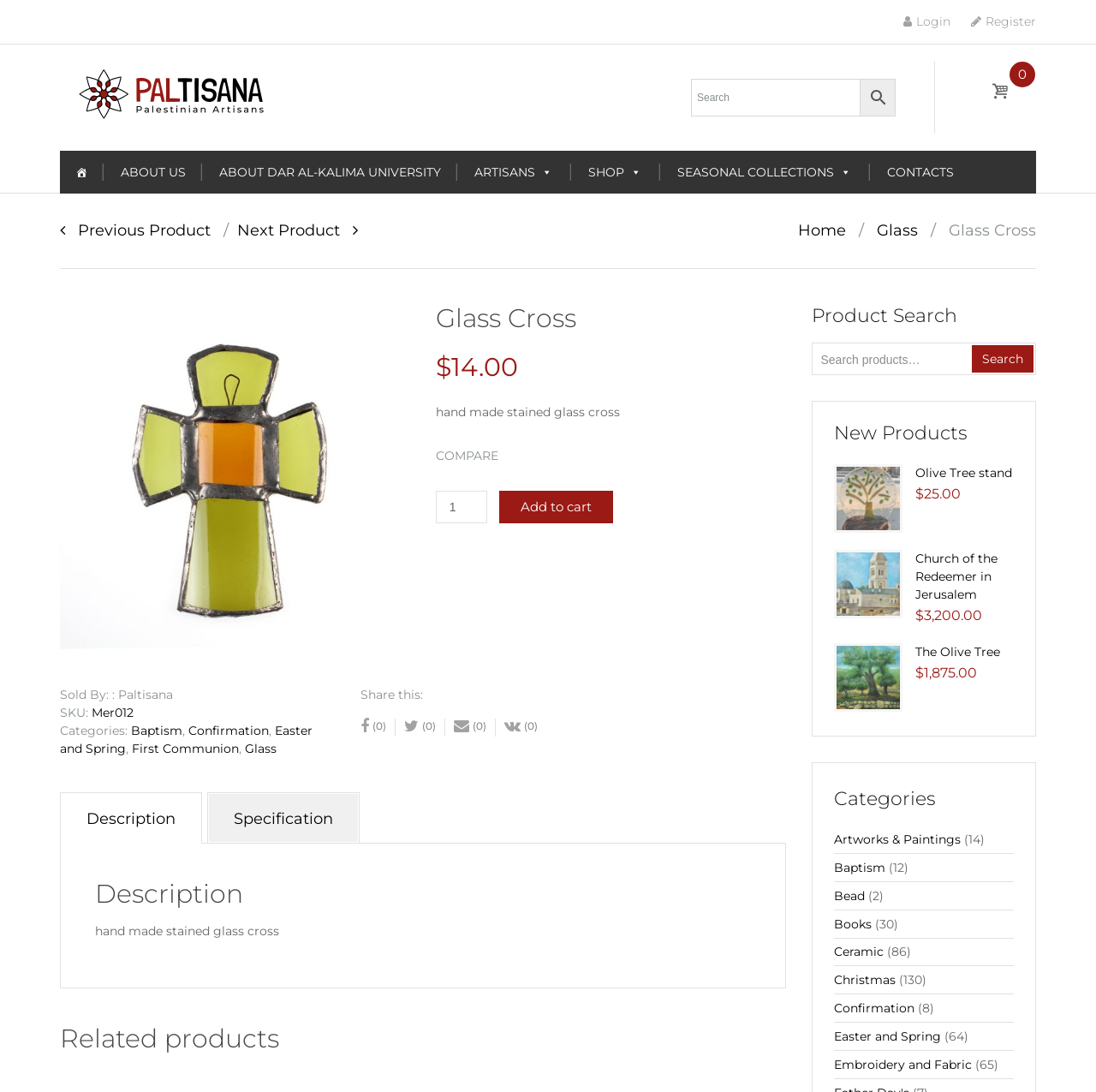Please identify the bounding box coordinates of where to click in order to follow the instruction: "View product details".

[0.397, 0.276, 0.717, 0.307]